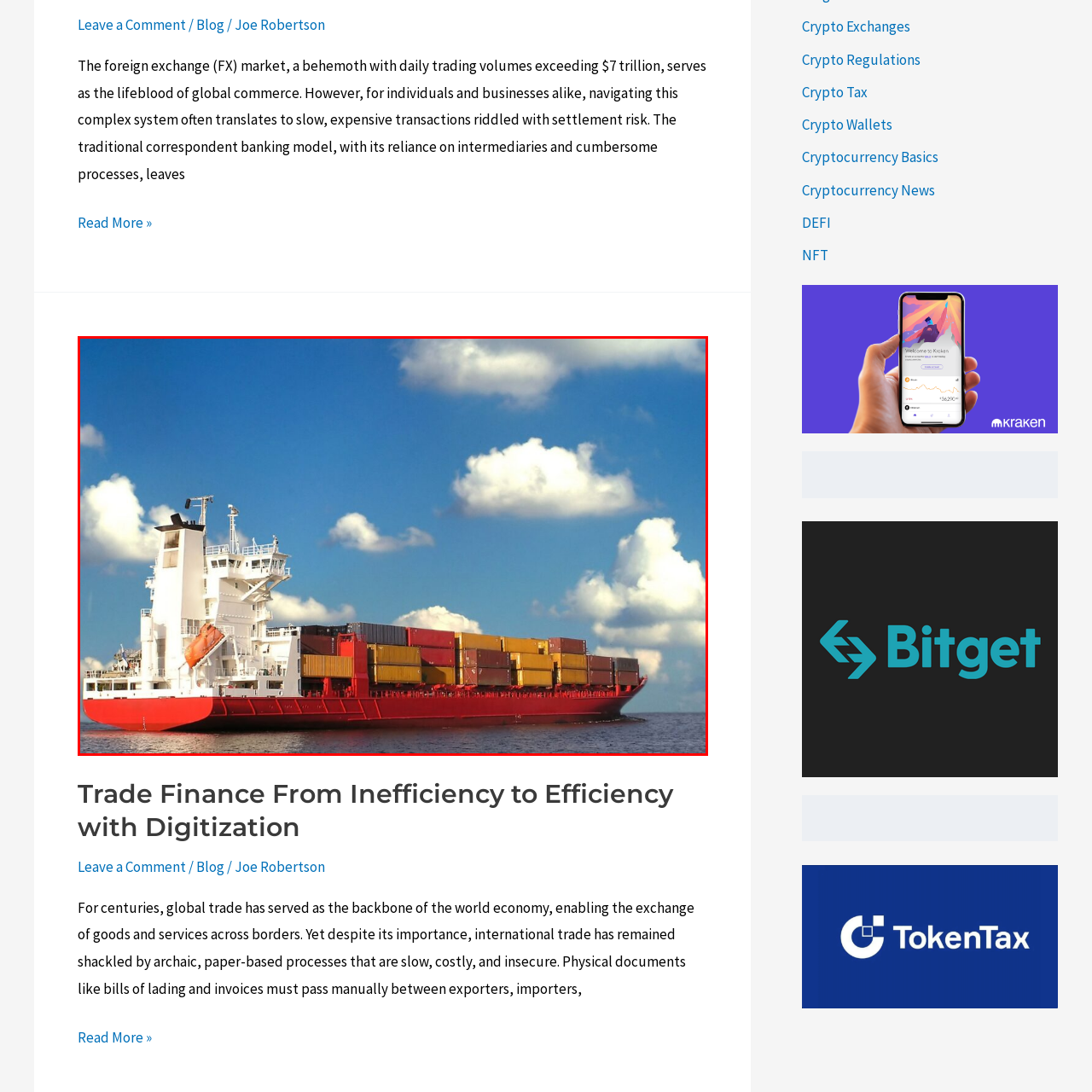What is the color of the sky above the ship?
Focus on the image inside the red bounding box and offer a thorough and detailed answer to the question.

The question asks about the color of the sky above the ship. The caption describes the sky as vibrant blue, which is evident from the image, providing a serene maritime landscape.